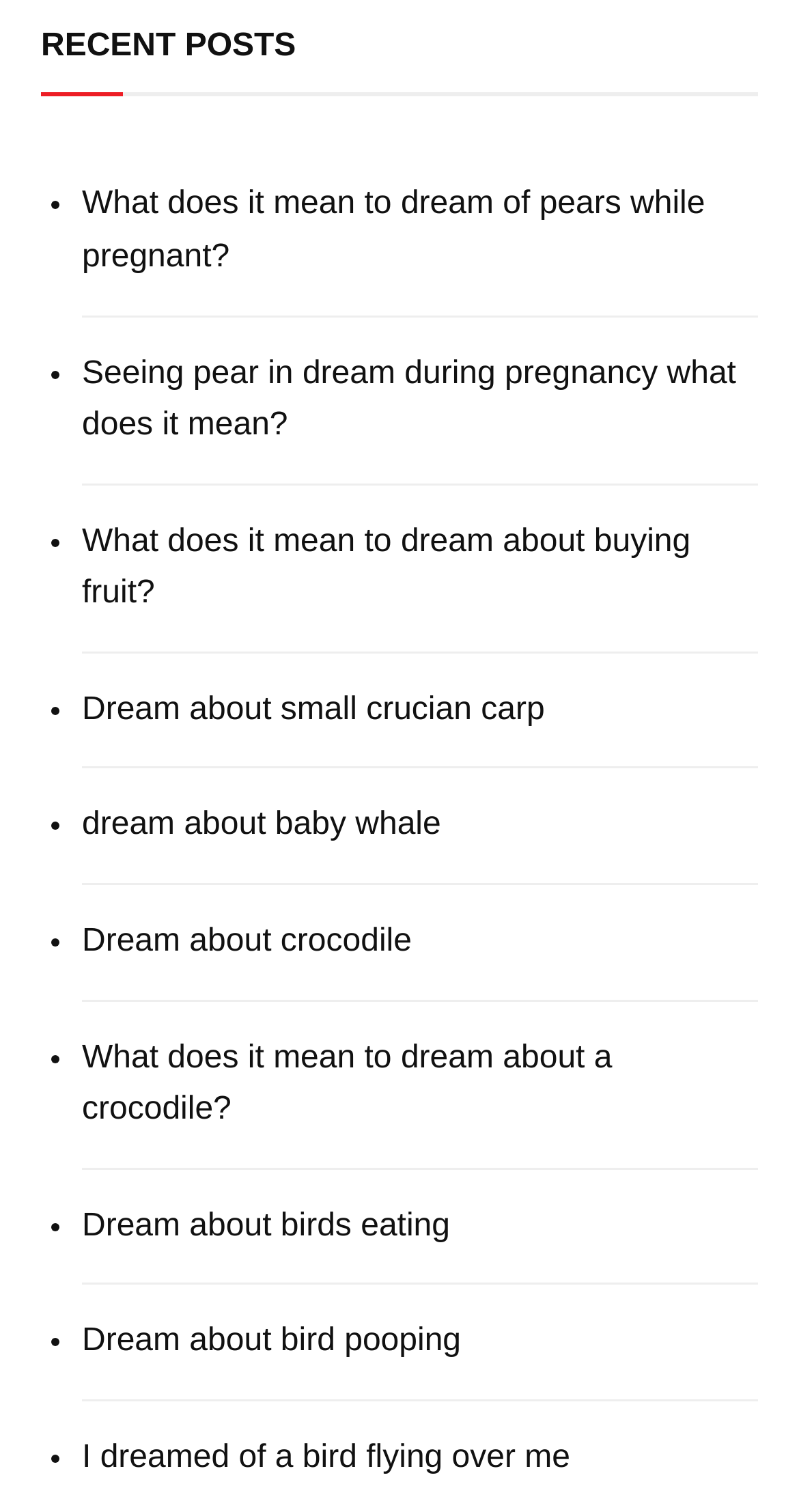Pinpoint the bounding box coordinates of the area that must be clicked to complete this instruction: "read about border guards revealing offenders".

None